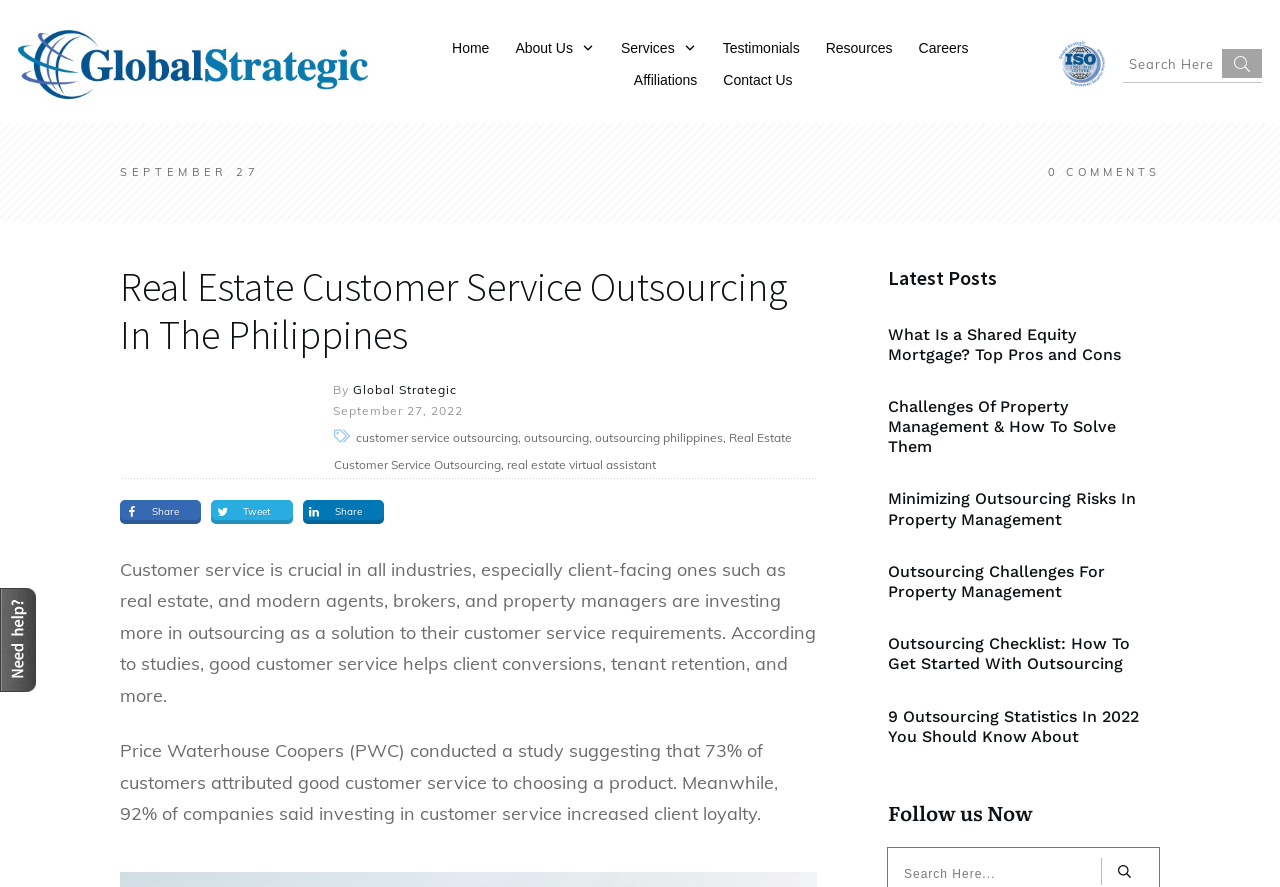Write a detailed summary of the webpage, including text, images, and layout.

This webpage is about real estate customer service outsourcing in the Philippines. At the top, there is a header section with a logo image on the left and a navigation menu on the right, consisting of links to "Home", "About Us", "Services", "Testimonials", "Resources", "Careers", and "Affiliations". Below the header, there is a search bar with a button on the right.

The main content area is divided into two sections. On the left, there is a section with a heading "Real Estate Customer Service Outsourcing In The Philippines" and a brief article discussing the importance of customer service in the real estate industry and how outsourcing can be a solution. The article is accompanied by a few images and a separator line.

On the right, there is a section with a heading "Latest Posts" and a list of five article summaries, each with a heading and a link to the full article. The articles are about topics related to real estate, property management, and outsourcing.

At the bottom of the page, there is a section with a heading "Follow us Now" and a search bar. There are also several social media links and a button to share the content.

Throughout the page, there are several images, including a logo, icons, and decorative elements. The layout is clean and organized, making it easy to navigate and read the content.